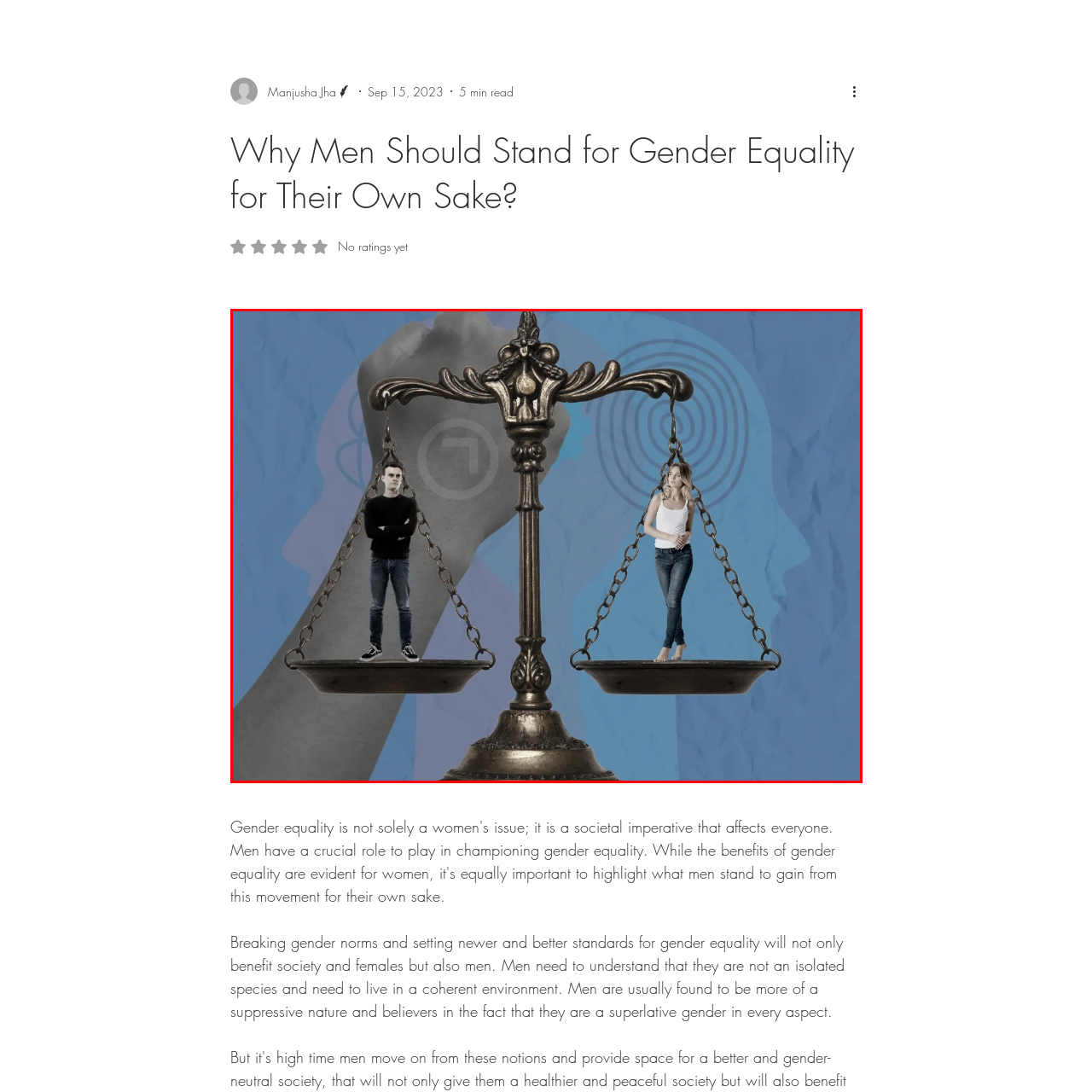Create an extensive caption describing the content of the image outlined in red.

The image illustrates the concept of gender equality, prominently featuring a balanced scale with a man and a woman positioned on either side. The man, wearing a black long-sleeve shirt and jeans, stands on the left side of the scale, while the woman, dressed in a white tank top and denim jeans, occupies the right side. The backdrop consists of a textured blue canvas, layered with geometric patterns that symbolize thought and perception, further emphasizing the themes of balance and equality. The scale itself, detailed and ornate, serves as a powerful metaphor for fairness and justice in the ongoing dialogue about gender equality. This visual representation aligns with the accompanying text that discusses the importance of breaking gender norms and establishing equitable standards for all.